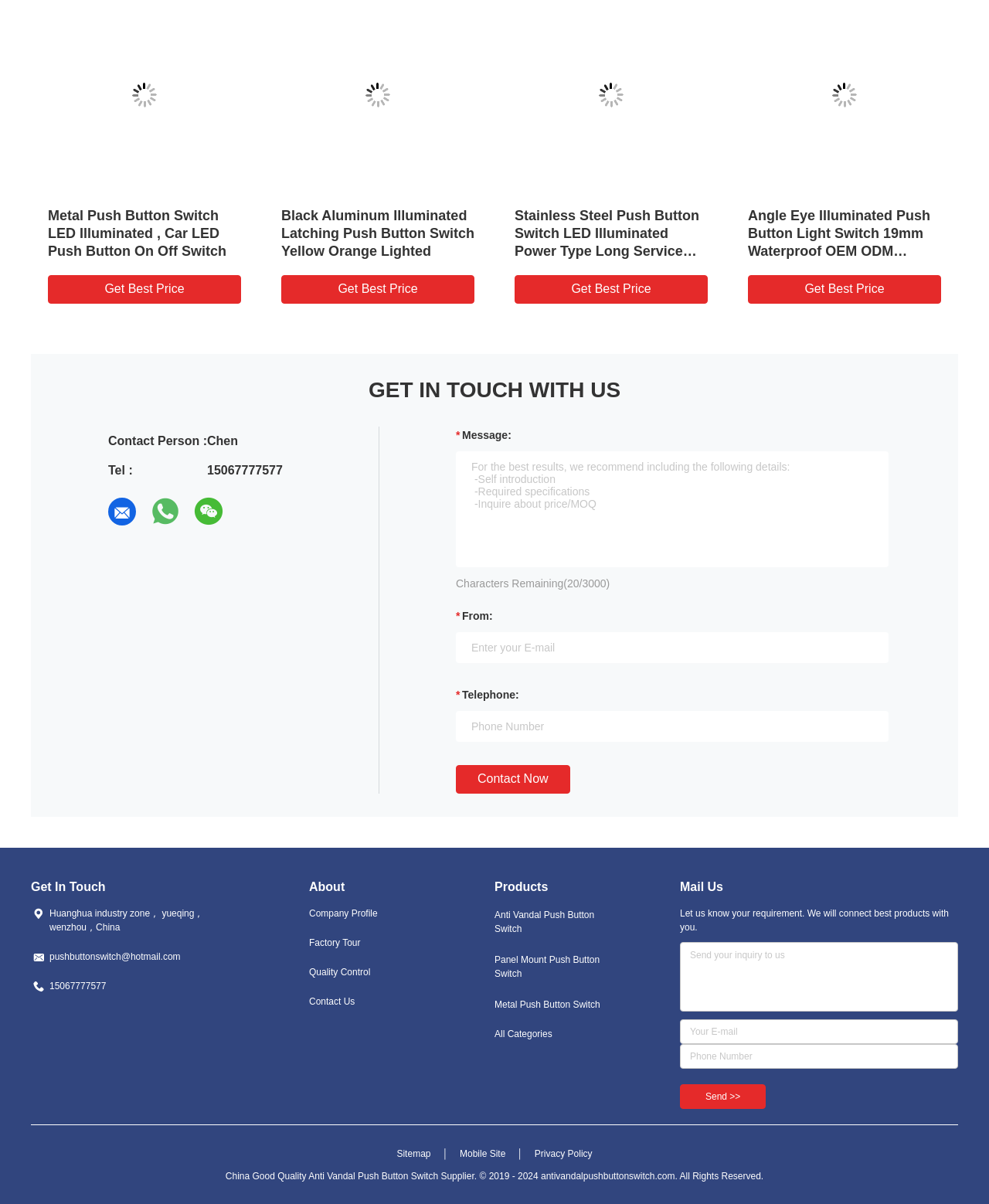Calculate the bounding box coordinates of the UI element given the description: "parent_node: Send >> placeholder="Your E-mail"".

[0.688, 0.846, 0.969, 0.867]